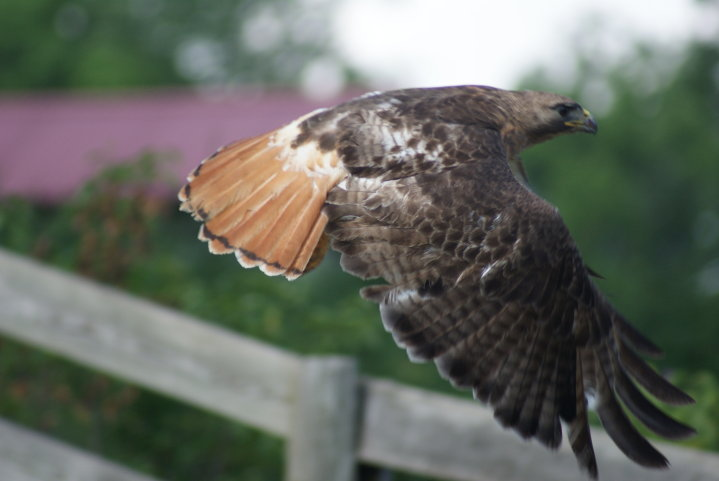Who is the photographer of this image?
Please provide a single word or phrase based on the screenshot.

Georgia Eldeib